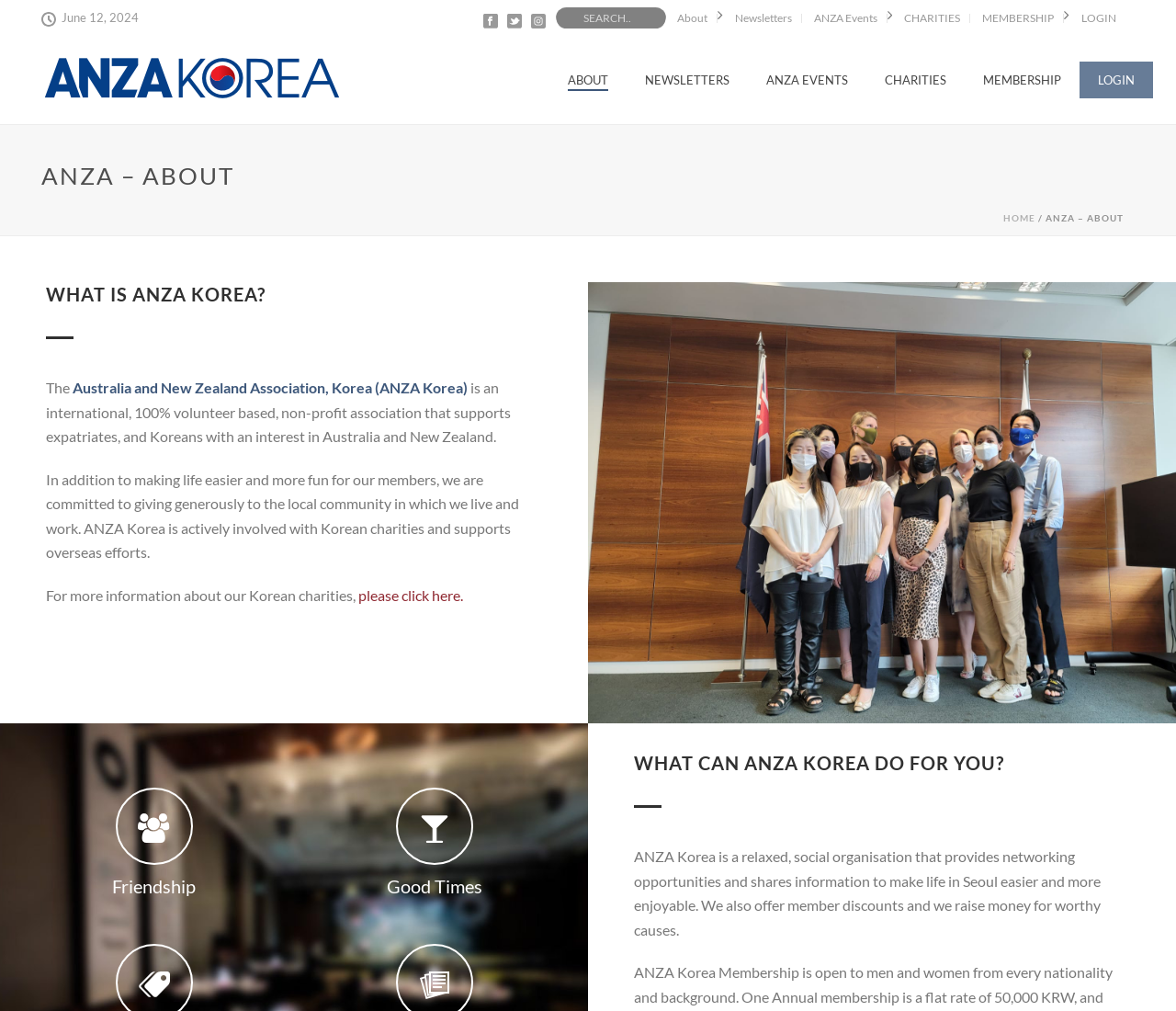Please find the bounding box for the UI element described by: "title="Open modal social networks"".

None